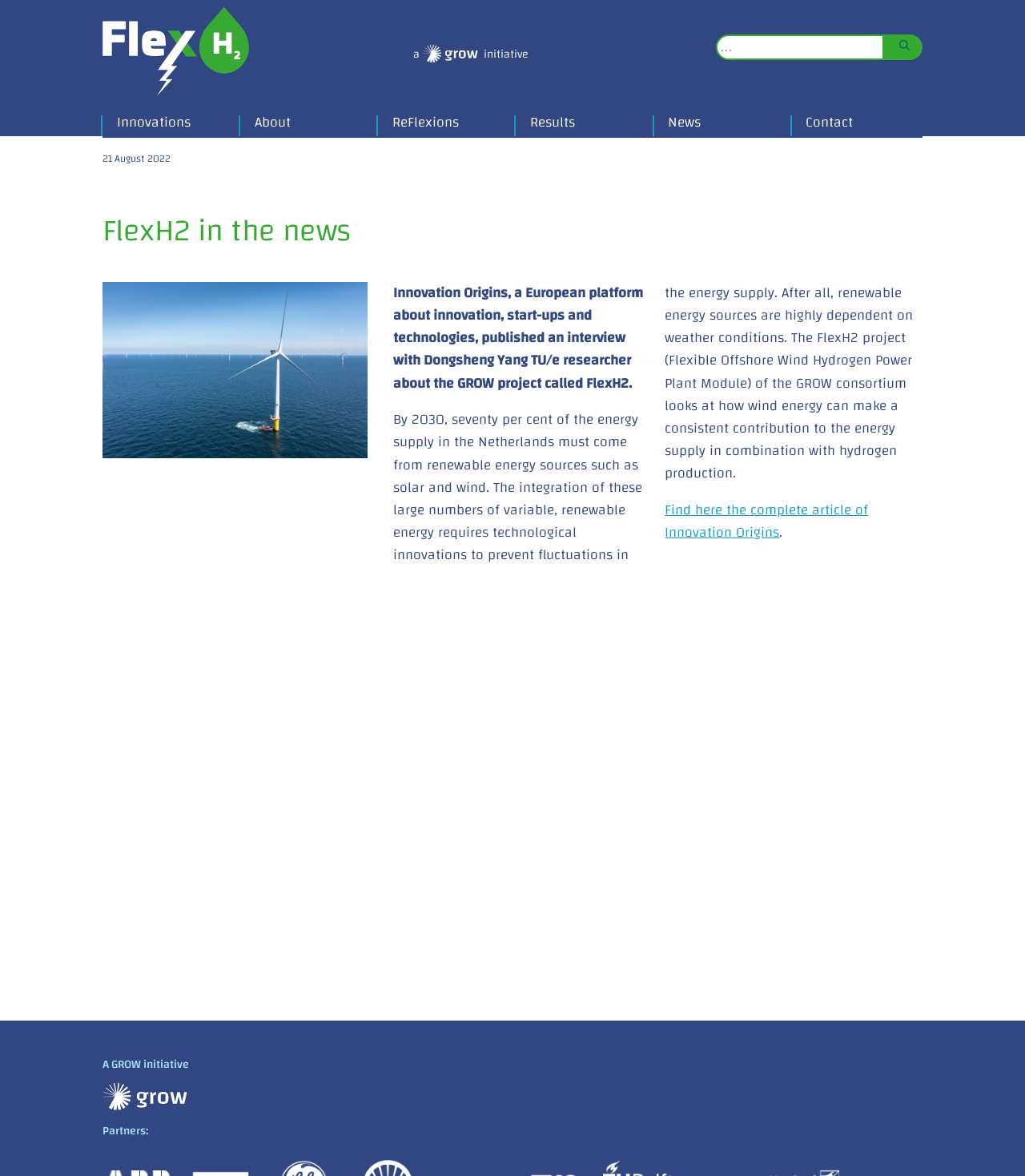Please give a succinct answer using a single word or phrase:
What is the logo on the top left corner?

Flex H2 logo